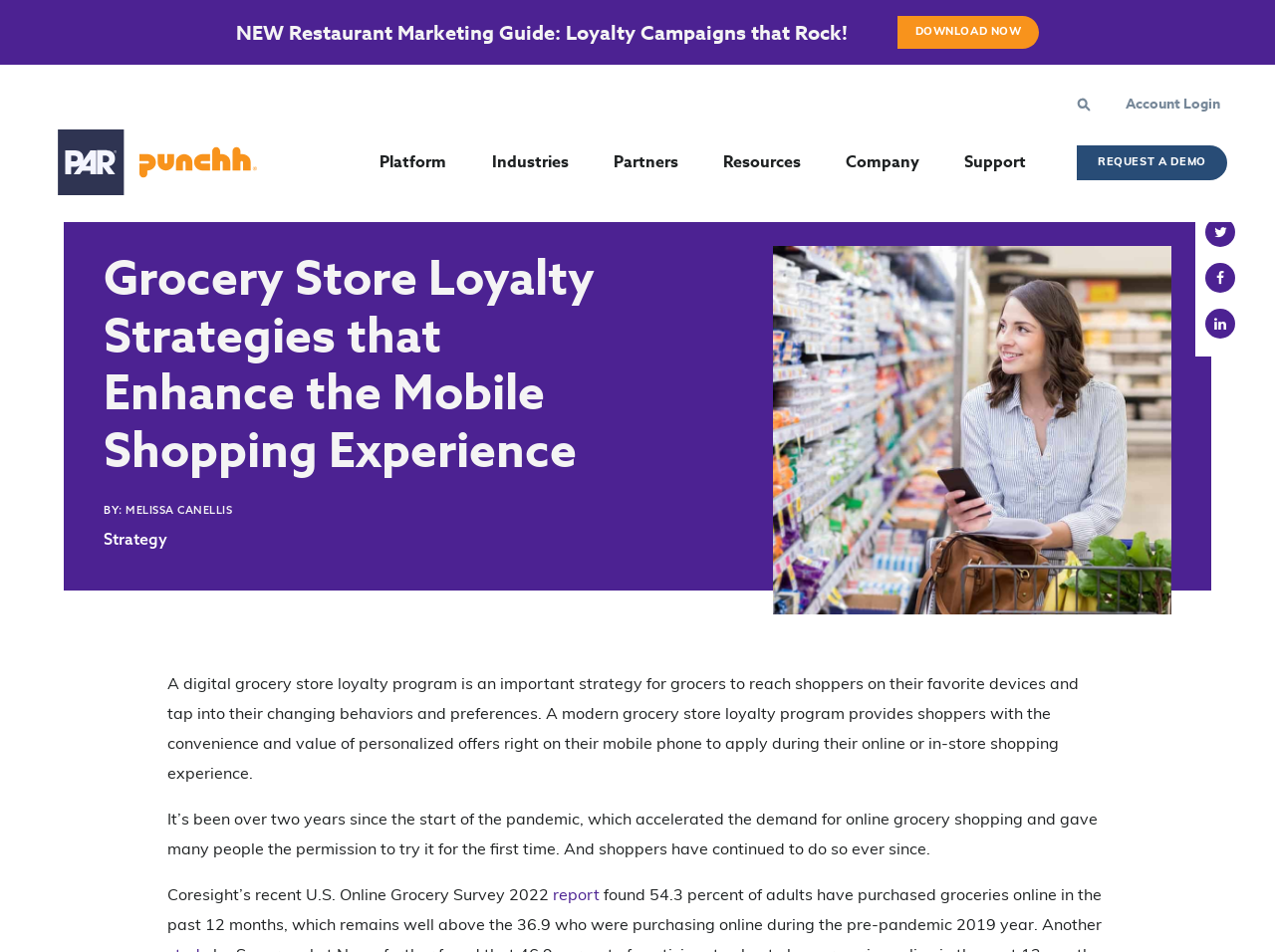Respond to the question below with a single word or phrase: What is the topic of the article?

Grocery Store Loyalty Strategies